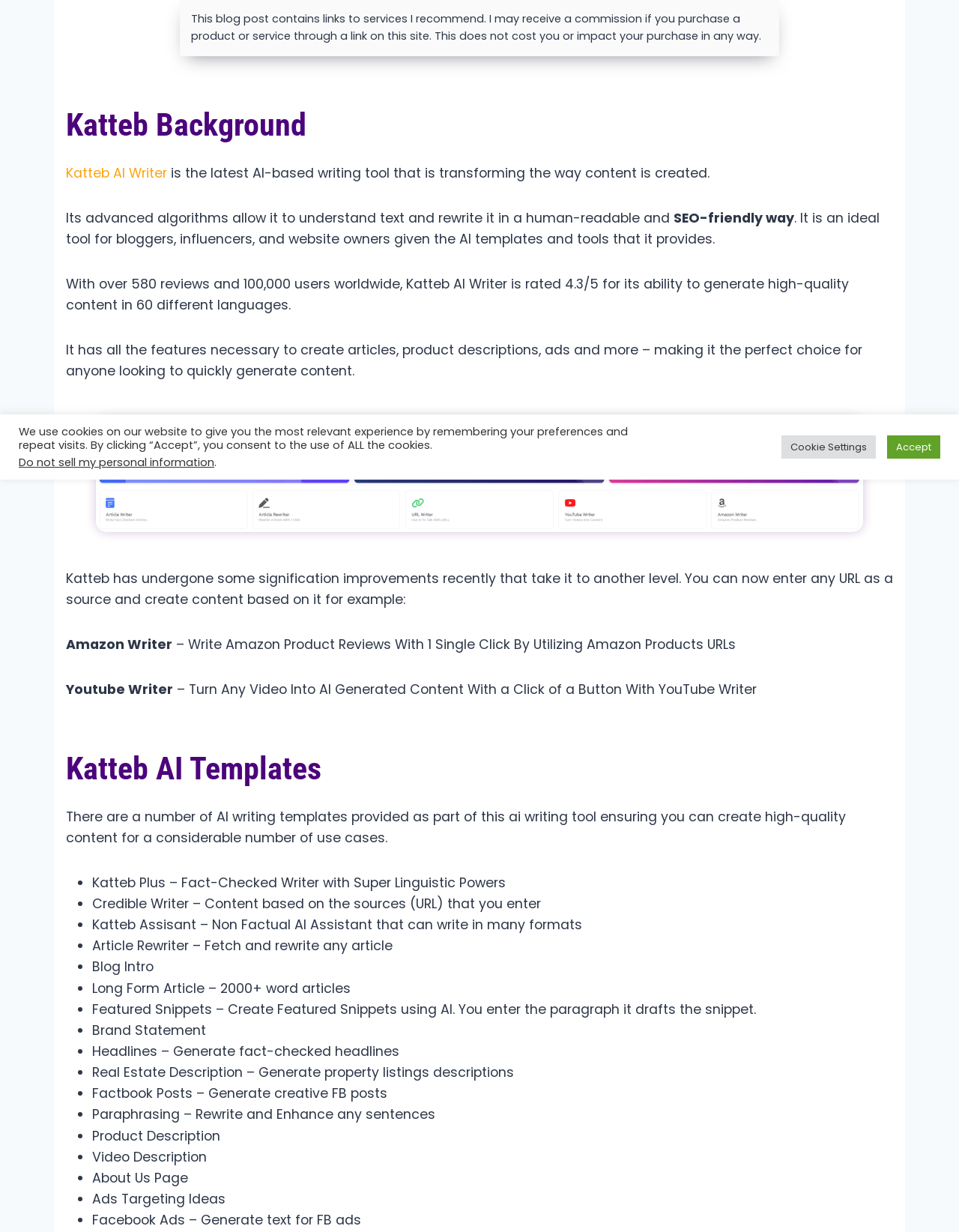Identify the bounding box of the UI component described as: "Accept".

[0.925, 0.353, 0.98, 0.372]